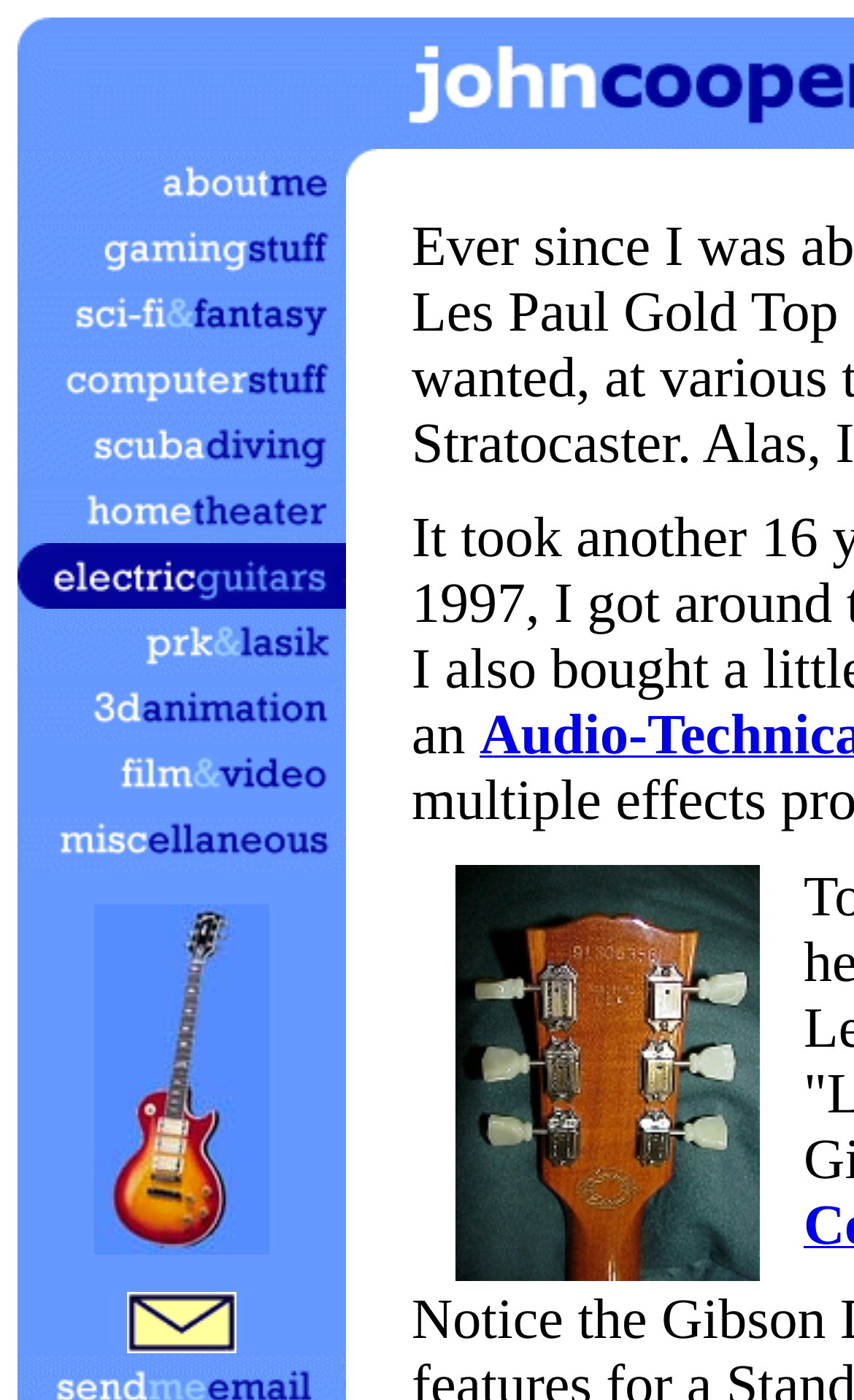Could you please study the image and provide a detailed answer to the question:
What is the last category listed on the webpage?

I looked at the last gridcell element with a link element inside, which represents the last category listed on the webpage. The text of this link element is 'Miscellaneous'.